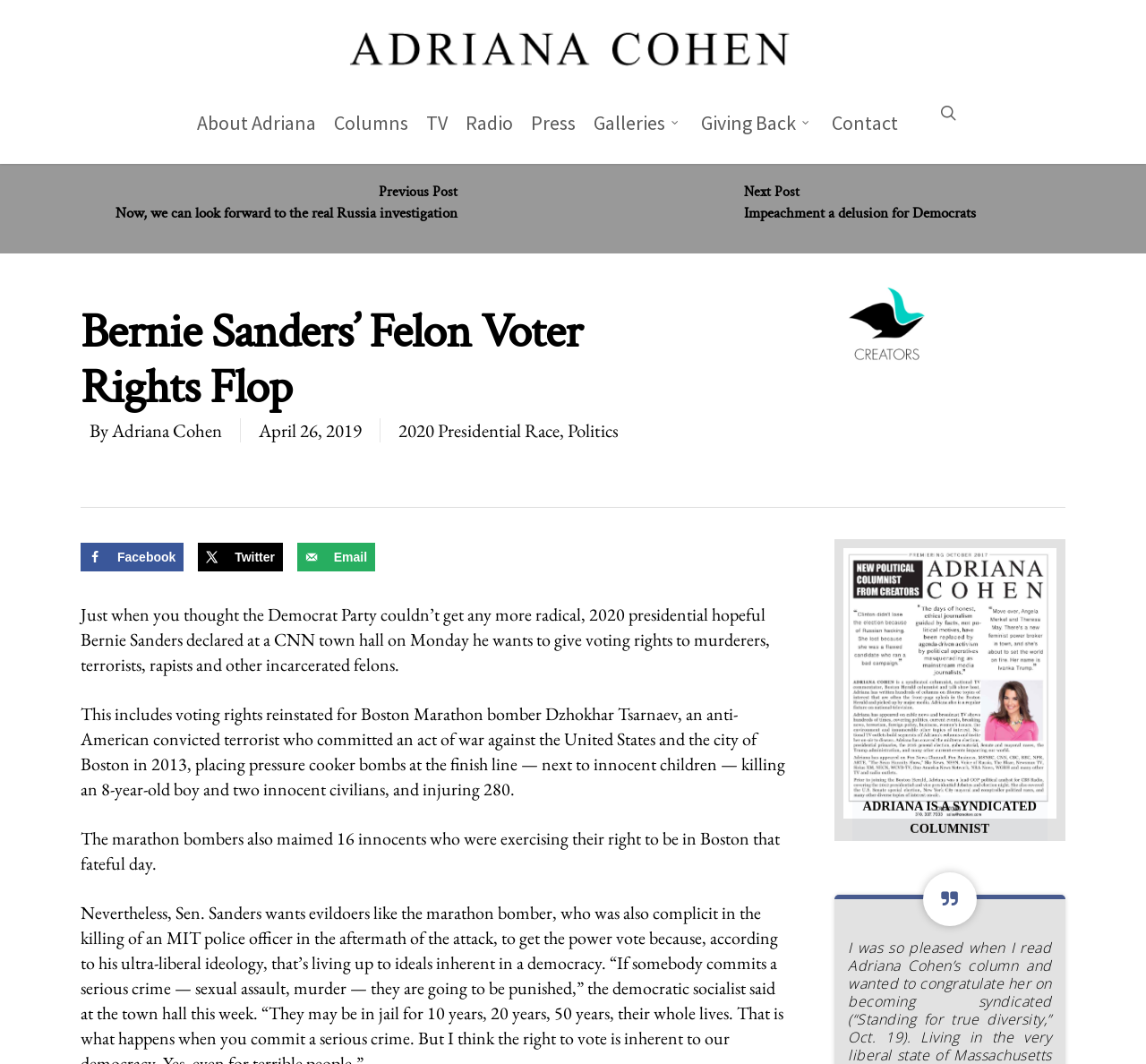Based on what you see in the screenshot, provide a thorough answer to this question: What is the date of the article?

I determined the answer by looking at the static text 'April 26, 2019', which is located near the author's name and is likely the date of publication.